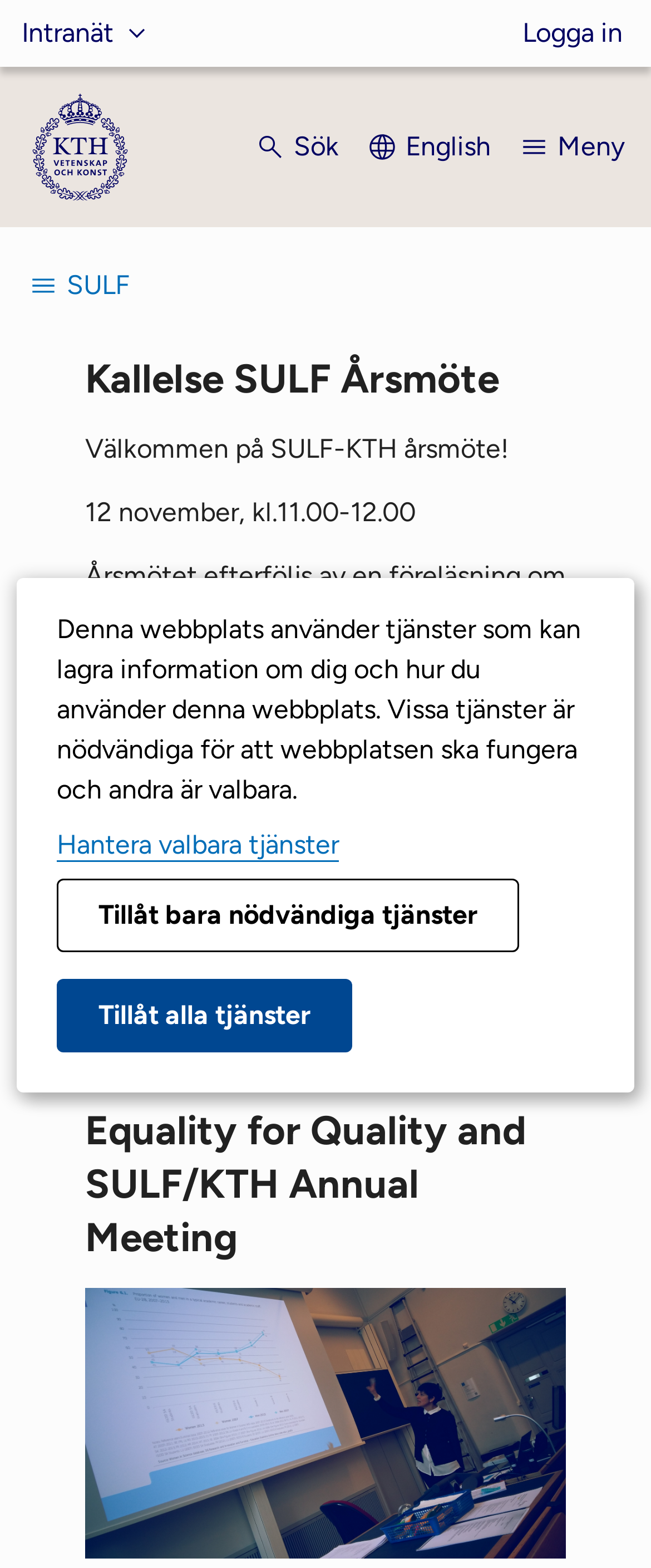Respond with a single word or phrase to the following question: What is the date of the event?

12 november